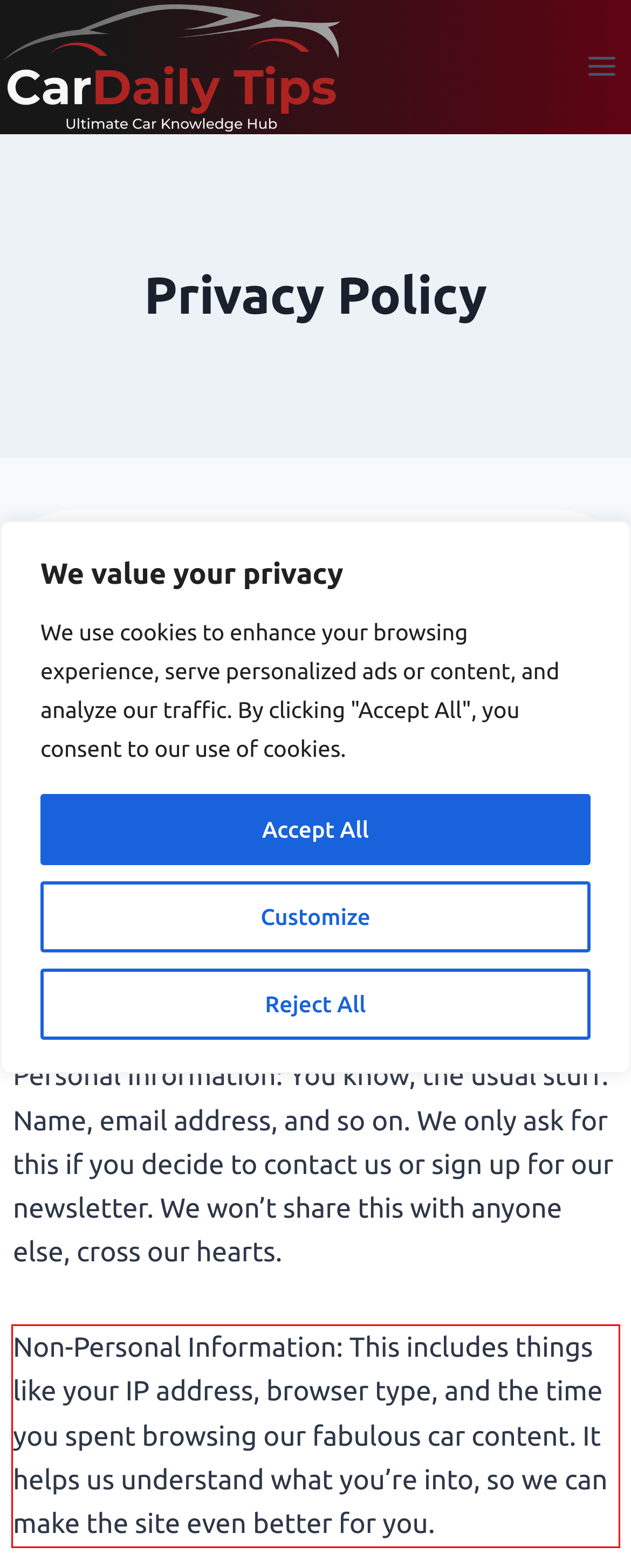Within the provided webpage screenshot, find the red rectangle bounding box and perform OCR to obtain the text content.

Non-Personal Information: This includes things like your IP address, browser type, and the time you spent browsing our fabulous car content. It helps us understand what you’re into, so we can make the site even better for you.